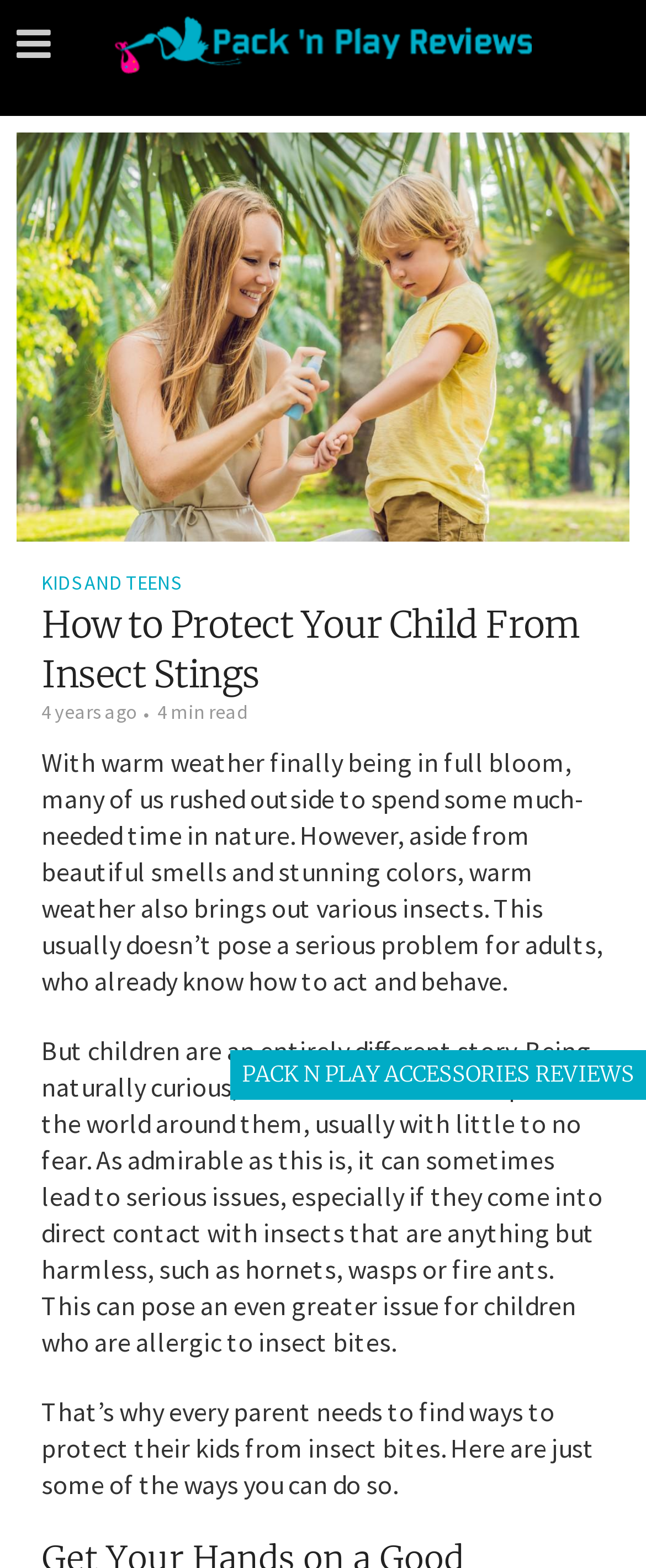Provide an in-depth caption for the contents of the webpage.

The webpage is about protecting children from insect stings. At the top, there is a link to "Best Pack n Play" accompanied by an image with the same name. Below this, there is a section with a heading that matches the title of the webpage, "How to Protect Your Child From Insect Stings". This section contains a brief introduction to the topic, explaining how warm weather brings out insects that can pose a threat to children. The text also highlights the importance of protecting children from insect bites, especially for those who are allergic.

To the left of this section, there is a menu with a link to "KIDS AND TEENS". Above this menu, there is a small icon represented by a Unicode character. Below the introduction, there are three paragraphs of text that provide more information on the topic. The text is divided into sections, with the first section discussing the risks of insect bites for children, the second section explaining the importance of protecting them, and the third section introducing ways to do so.

Further down the page, there is a heading "PACK N PLAY ACCESSORIES REVIEWS" that appears to be a separate section or article. Overall, the webpage contains a mix of links, images, and text that provide information and resources on protecting children from insect stings.